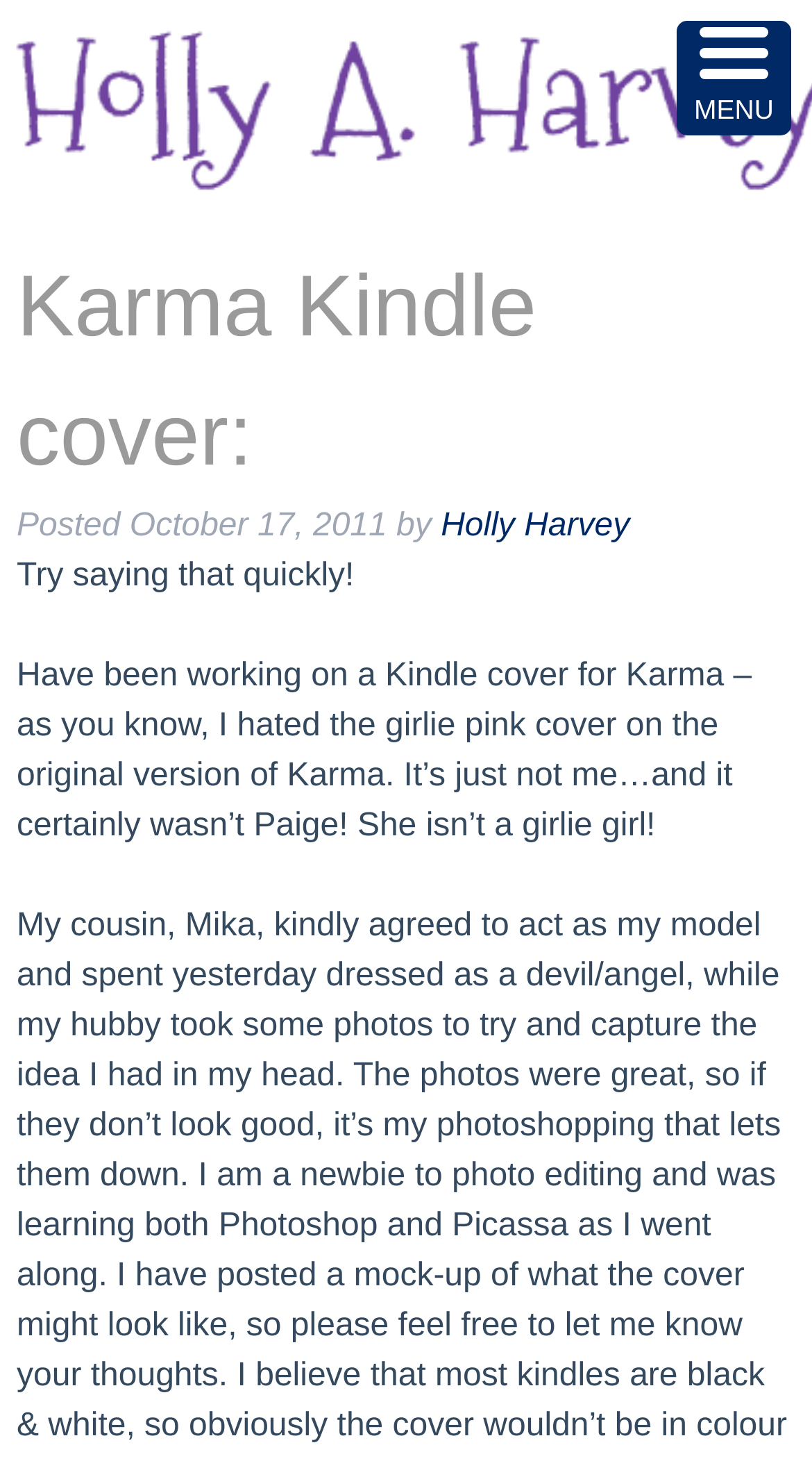Please find the bounding box coordinates (top-left x, top-left y, bottom-right x, bottom-right y) in the screenshot for the UI element described as follows: MENU

[0.833, 0.014, 0.974, 0.093]